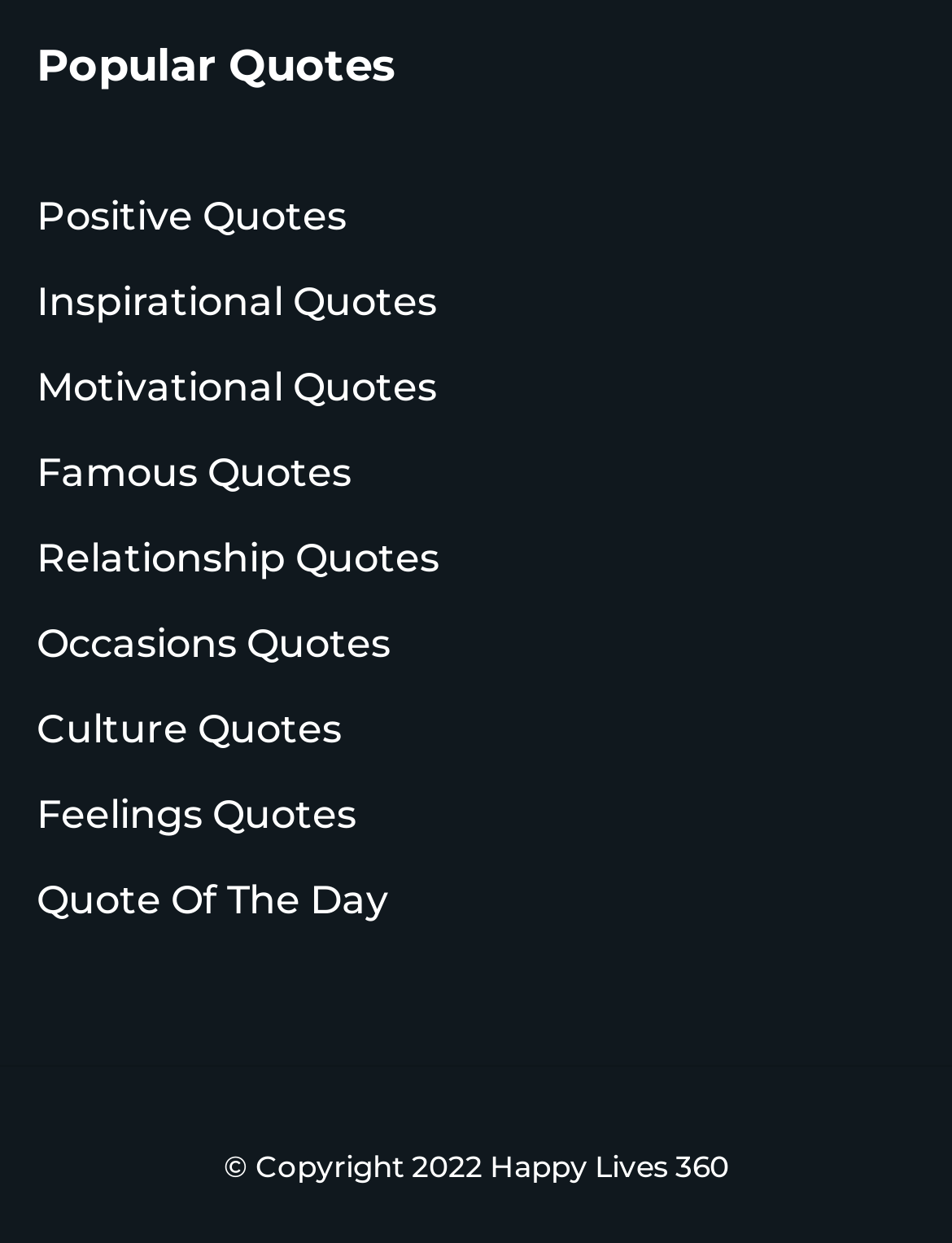Identify the bounding box coordinates for the UI element described as: "Home". The coordinates should be provided as four floats between 0 and 1: [left, top, right, bottom].

[0.038, 0.378, 0.167, 0.415]